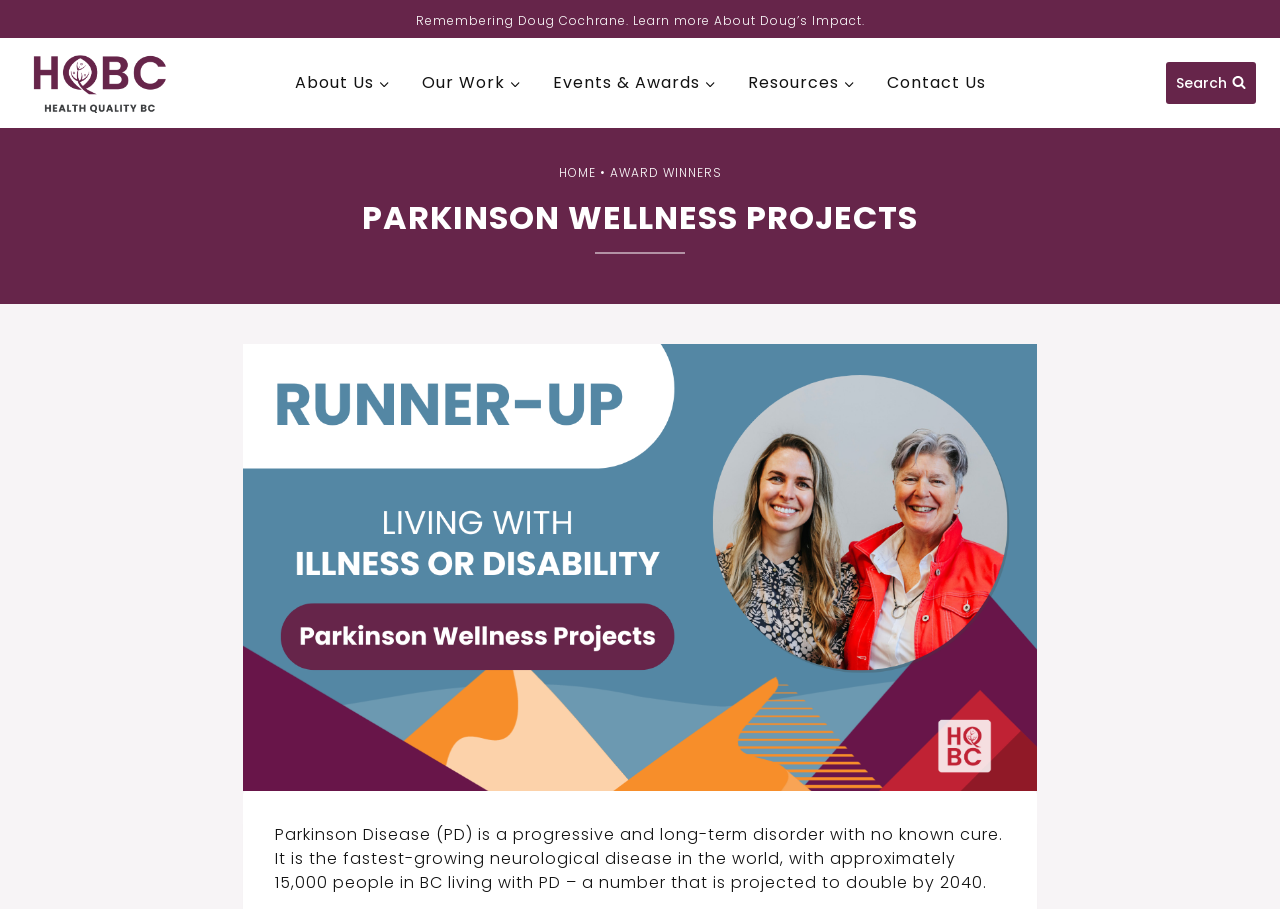What is the projected growth of Parkinson Disease cases in BC by 2040?
Look at the screenshot and provide an in-depth answer.

The webpage provides a description of Parkinson Disease, stating that the number of people living with it in BC is projected to double by 2040. This information is provided in the text description of the image on the webpage.